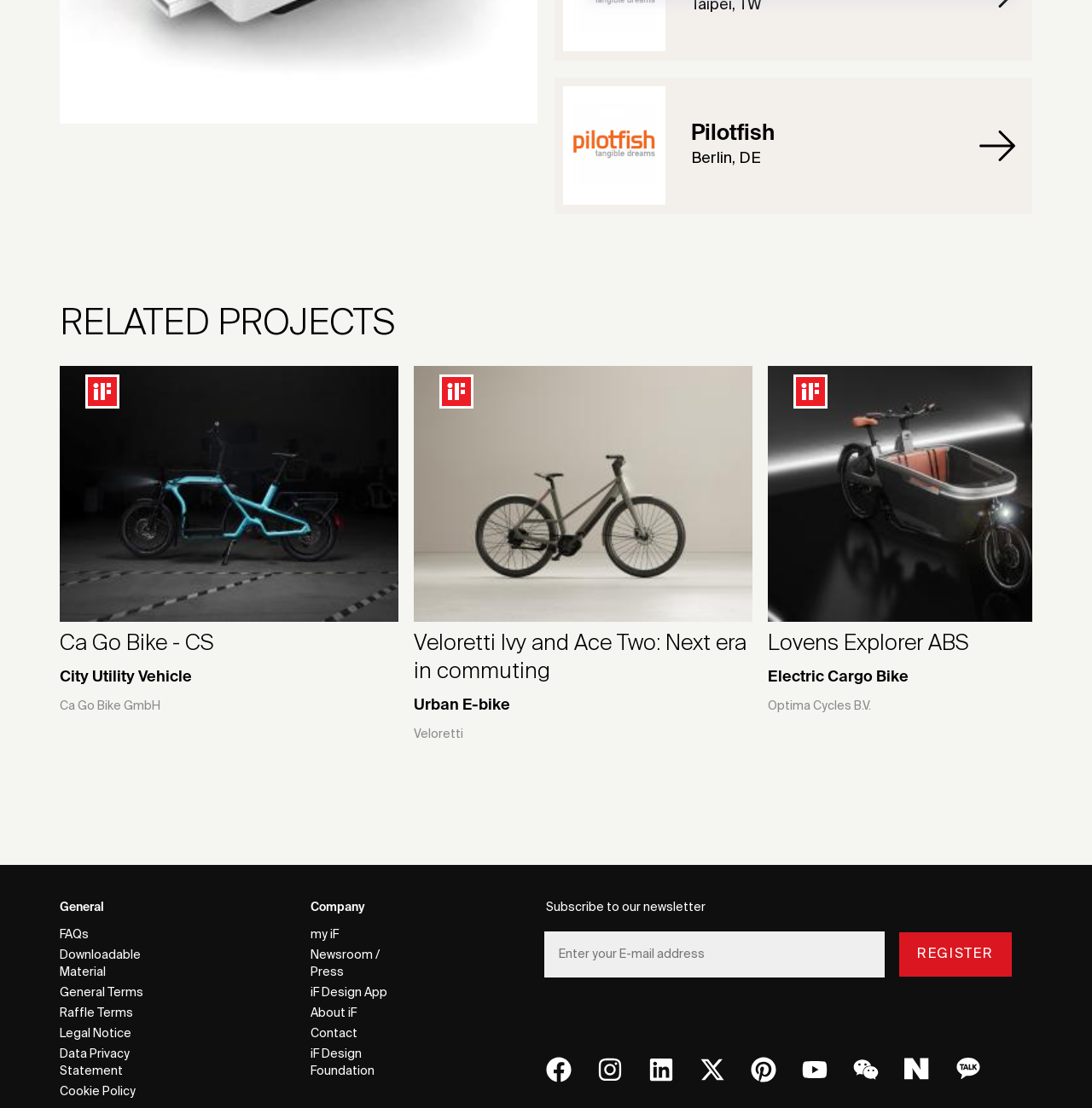Answer this question in one word or a short phrase: What is the name of the company at the top of the page?

Pilotfish